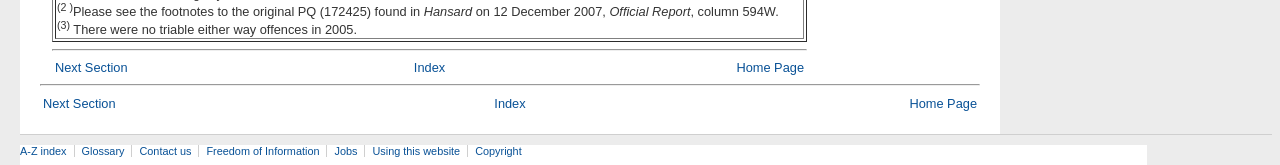Determine the bounding box coordinates for the UI element matching this description: "Next Section".

[0.043, 0.364, 0.1, 0.455]